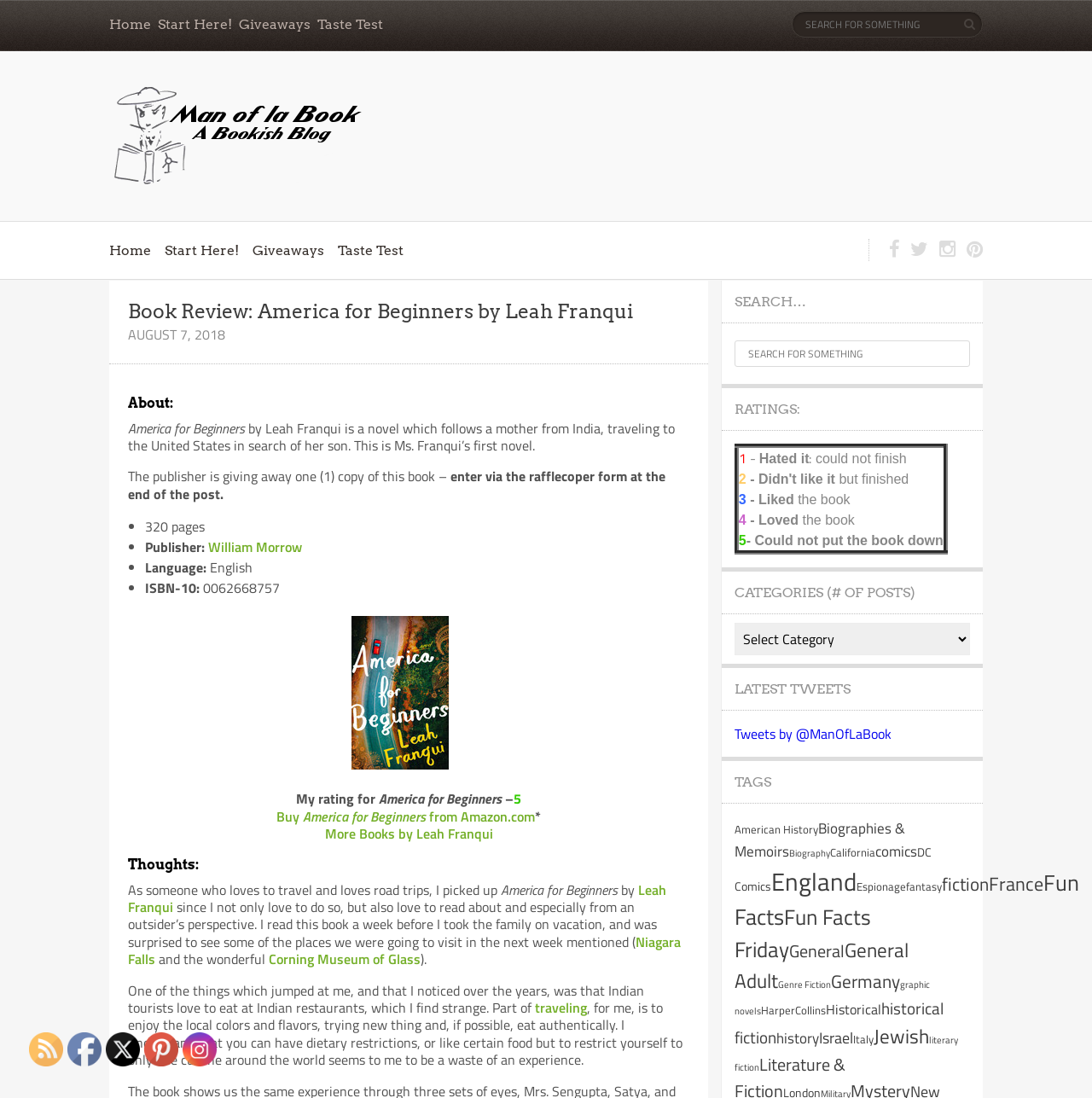Locate the bounding box coordinates of the element to click to perform the following action: 'Explore more books by Leah Franqui'. The coordinates should be given as four float values between 0 and 1, in the form of [left, top, right, bottom].

[0.297, 0.75, 0.451, 0.769]